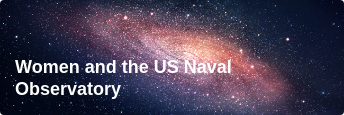Use the details in the image to answer the question thoroughly: 
What is the image inviting viewers to do?

The image invites viewers to explore the rich history and essential work of female astronomers and researchers, recognizing and celebrating their achievements in science.